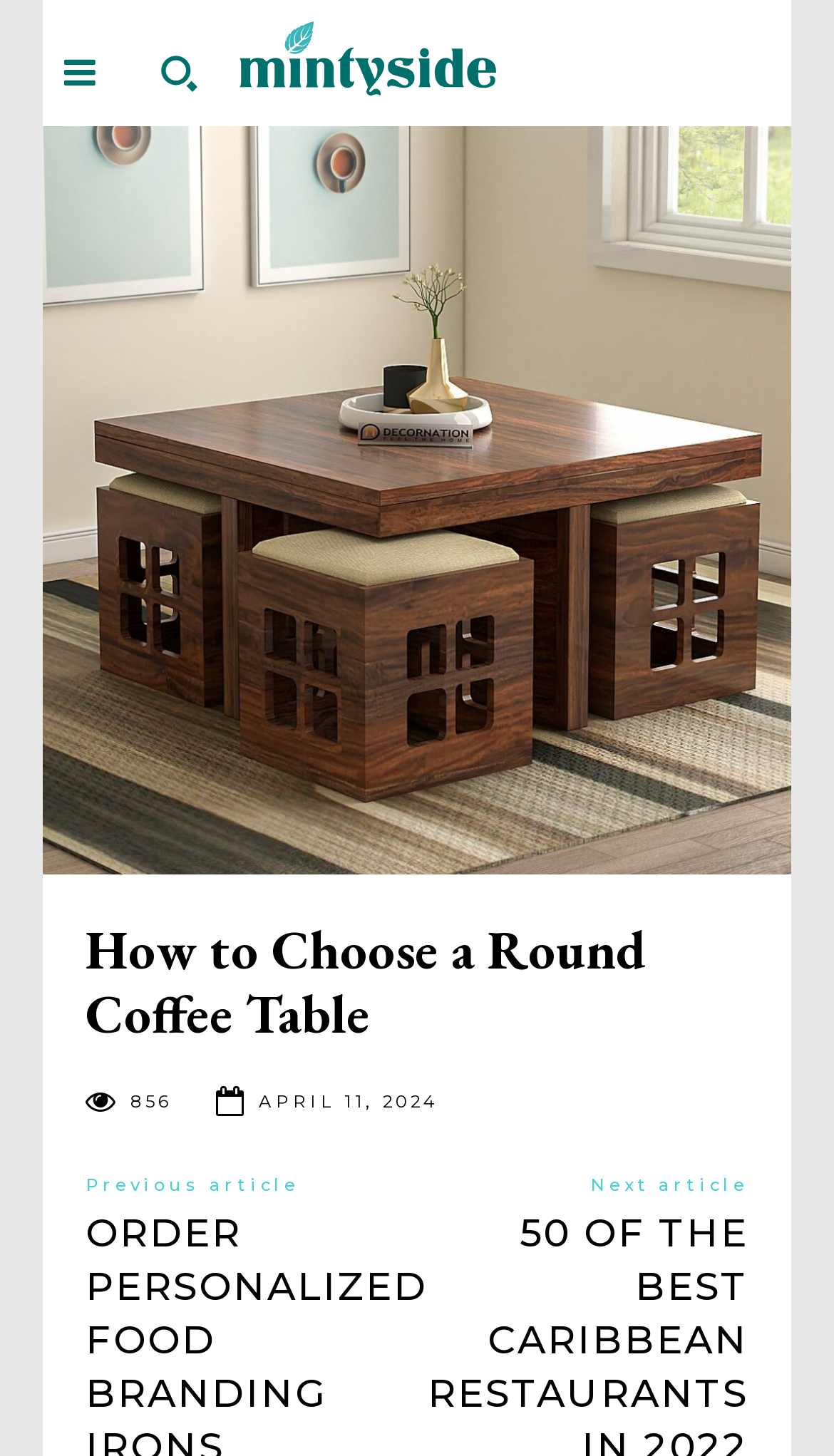What is the shape of the coffee table?
Refer to the image and provide a one-word or short phrase answer.

Round